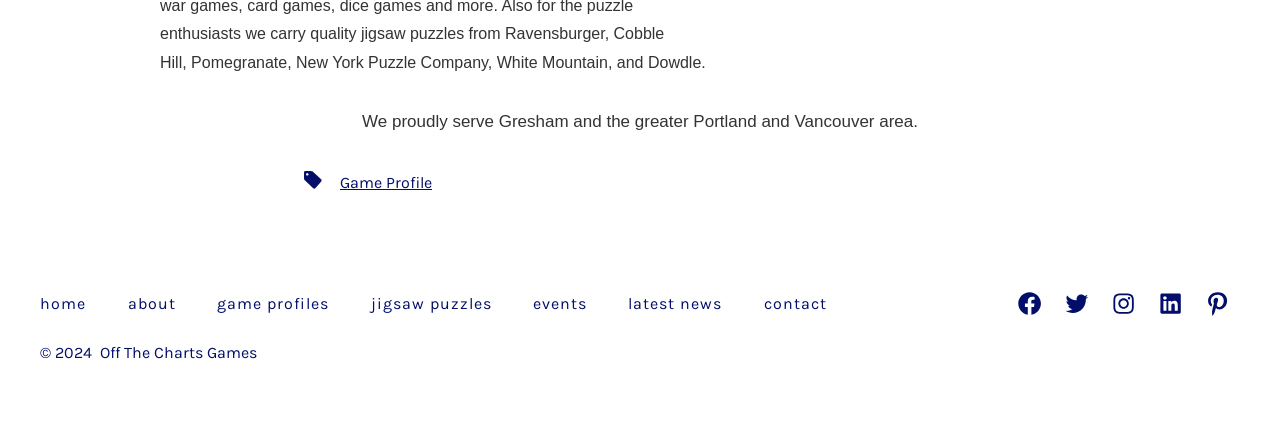Specify the bounding box coordinates of the area to click in order to execute this command: 'open Facebook in a new tab'. The coordinates should consist of four float numbers ranging from 0 to 1, and should be formatted as [left, top, right, bottom].

[0.787, 0.664, 0.821, 0.766]